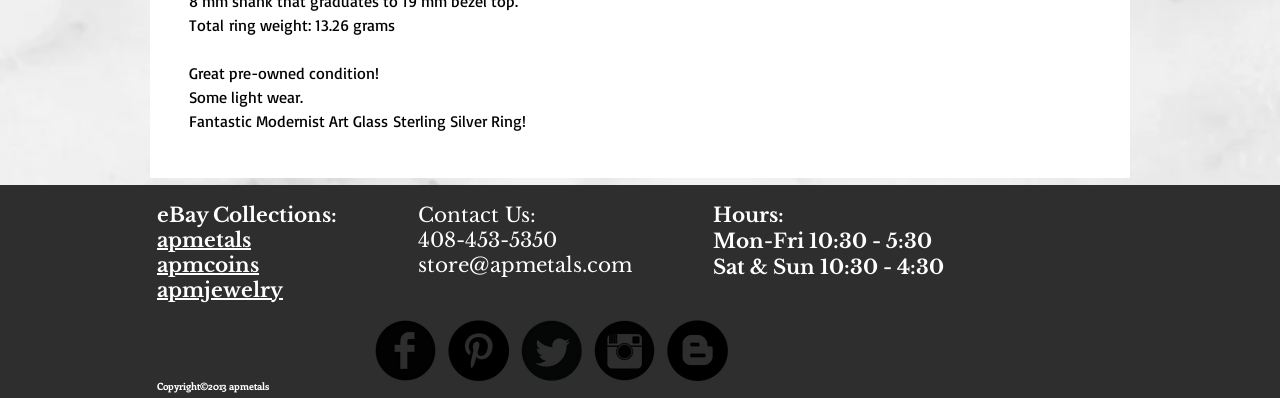What is the condition of the ring?
Using the information from the image, give a concise answer in one word or a short phrase.

Great pre-owned condition